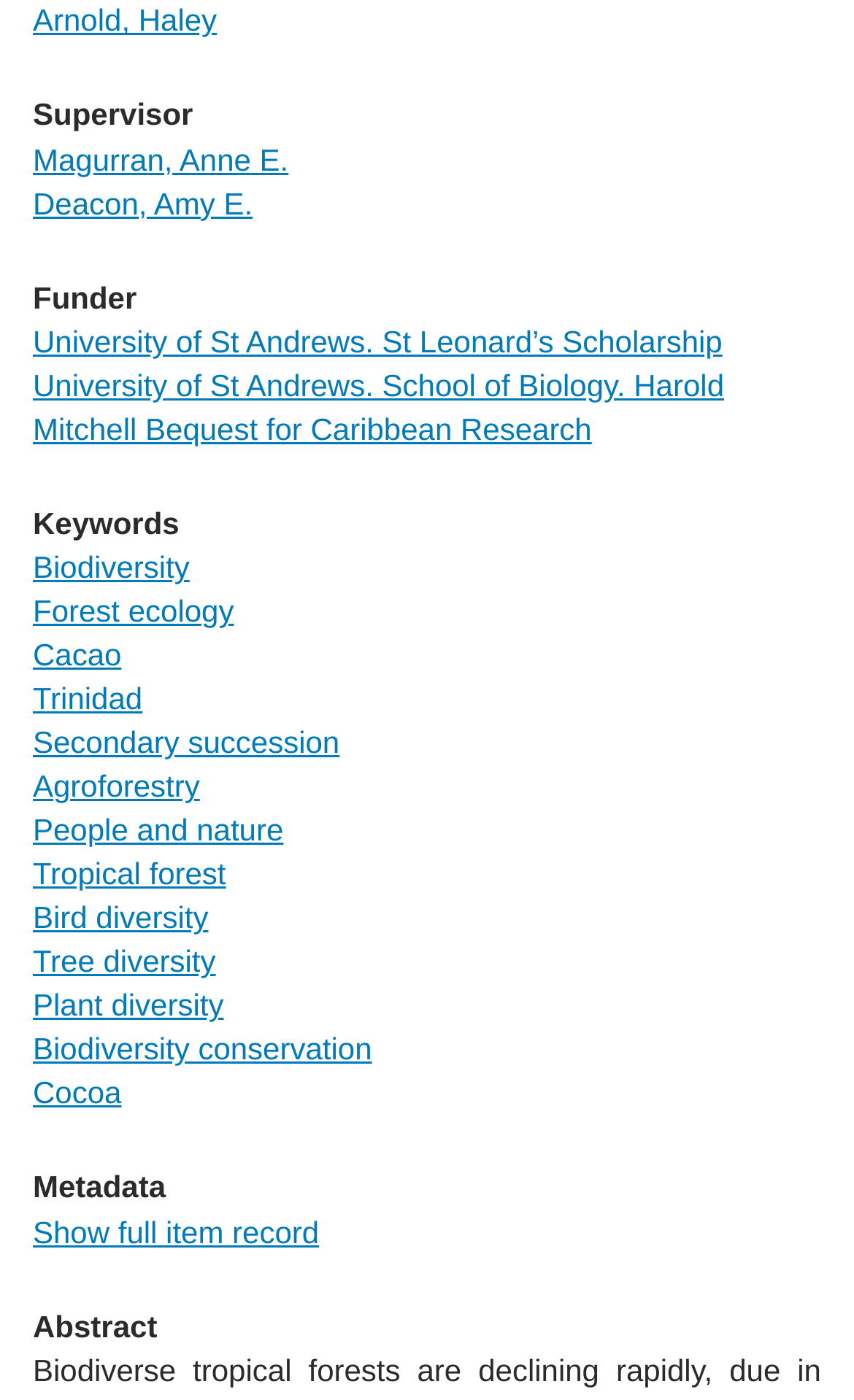What is the name of the supervisor?
Please answer the question with a detailed response using the information from the screenshot.

The question can be answered by looking at the heading 'Supervisor' and the link 'Arnold, Haley' which is directly below it, indicating that Arnold, Haley is the supervisor.